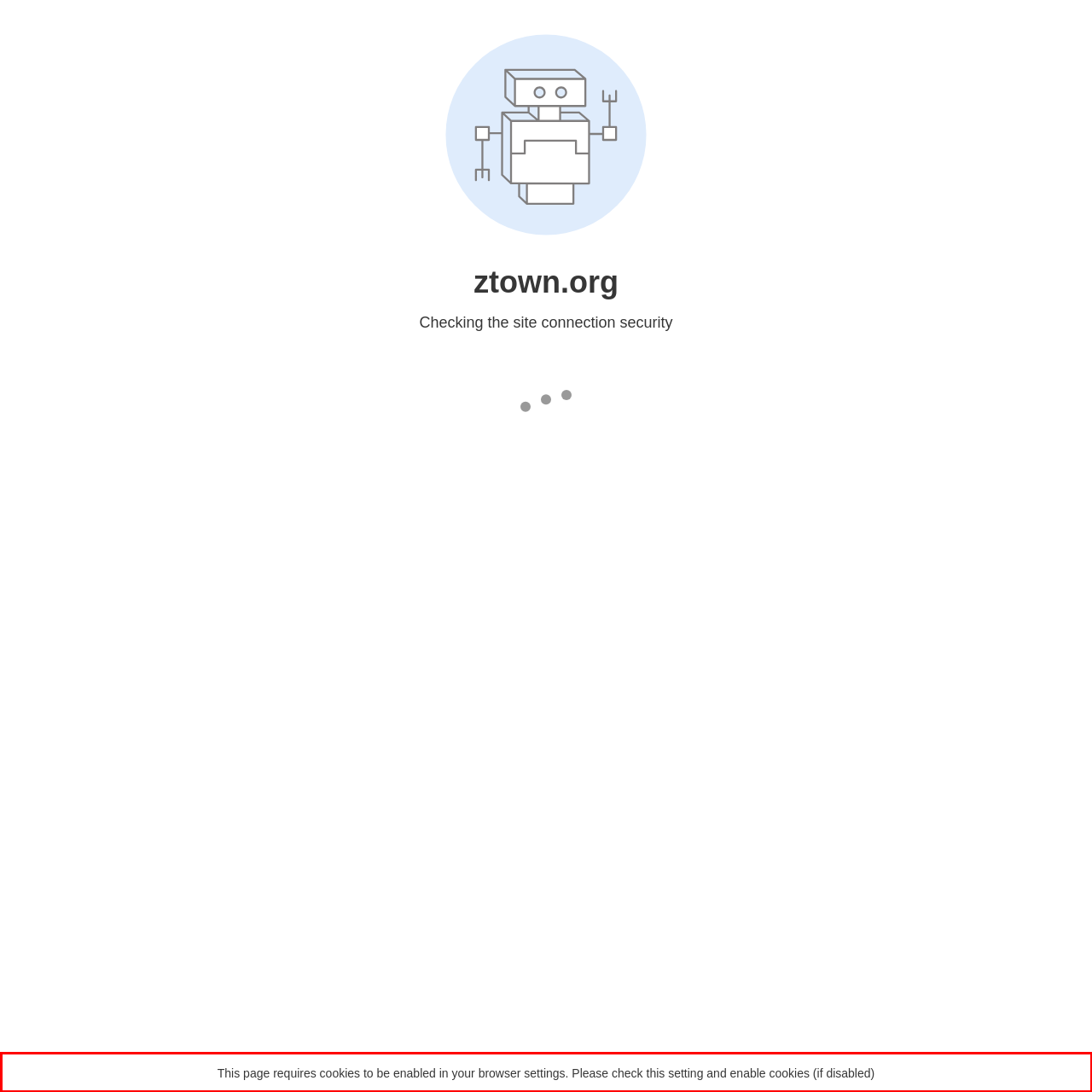You have a screenshot of a webpage with a red bounding box. Identify and extract the text content located inside the red bounding box.

This page requires cookies to be enabled in your browser settings. Please check this setting and enable cookies (if disabled)